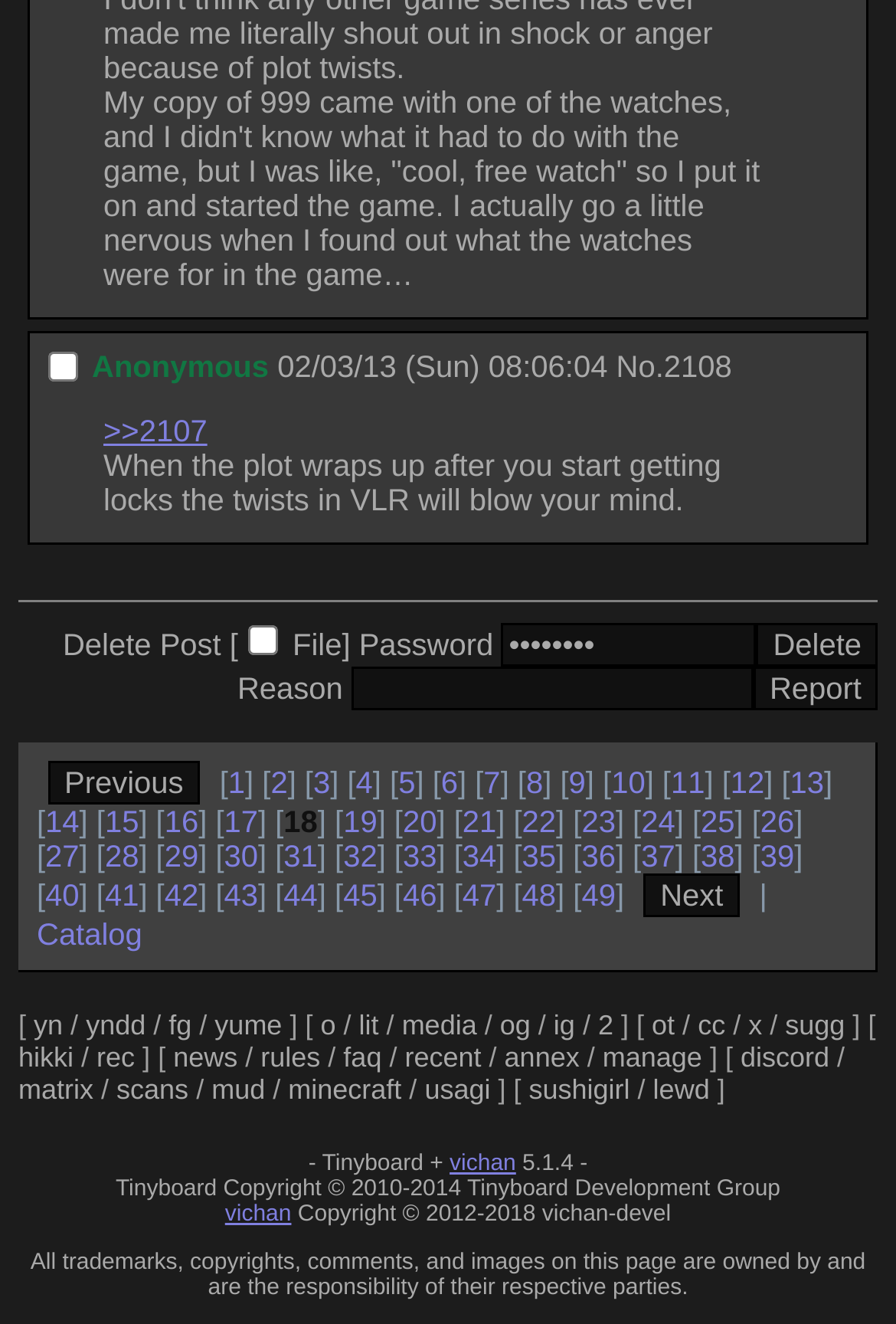Answer the question in a single word or phrase:
What is the orientation of the separator?

horizontal